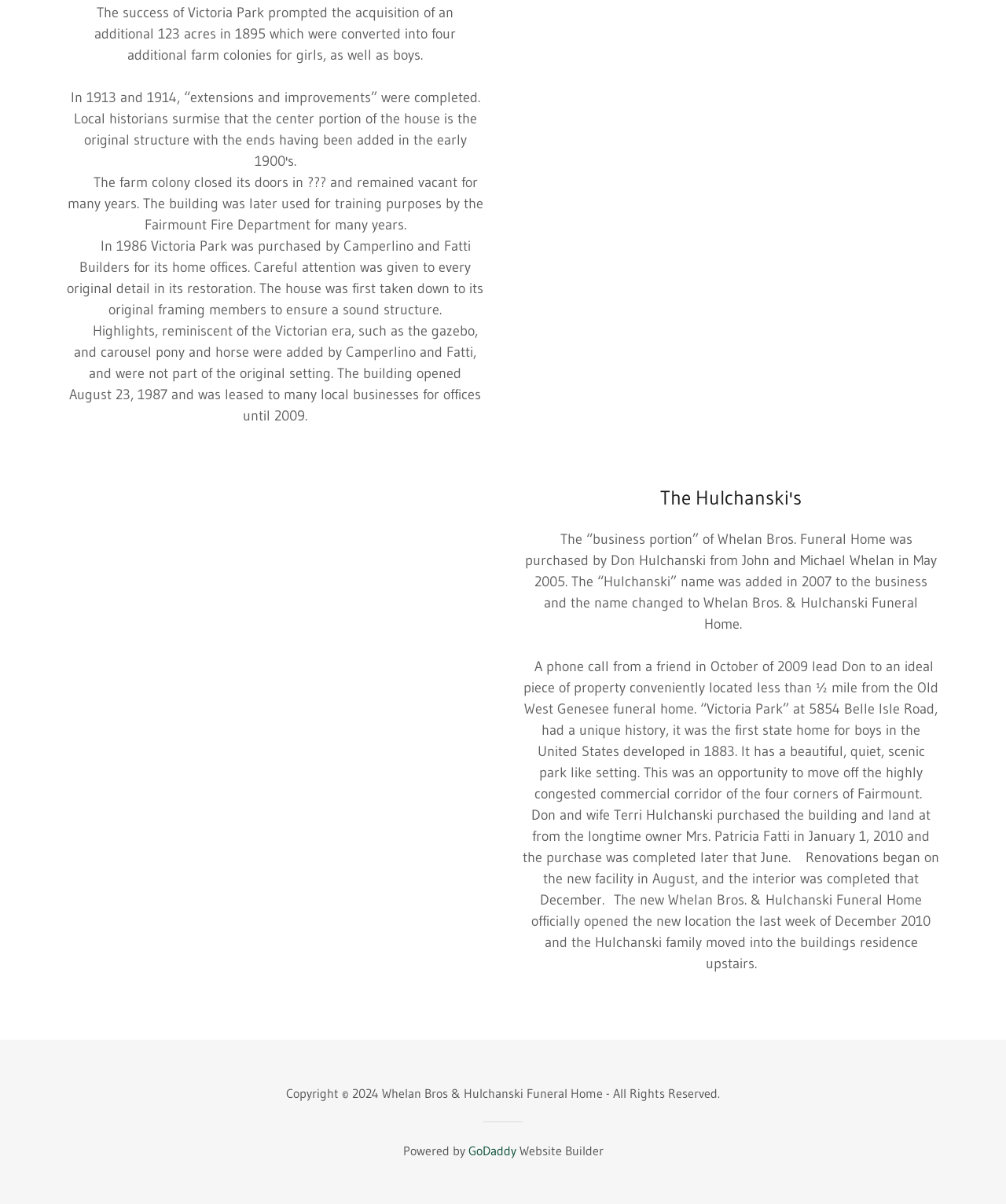Use the information in the screenshot to answer the question comprehensively: When did the new Whelan Bros. & Hulchanski Funeral Home officially open?

The webpage states that the new Whelan Bros. & Hulchanski Funeral Home officially opened at the new location in the last week of December 2010.